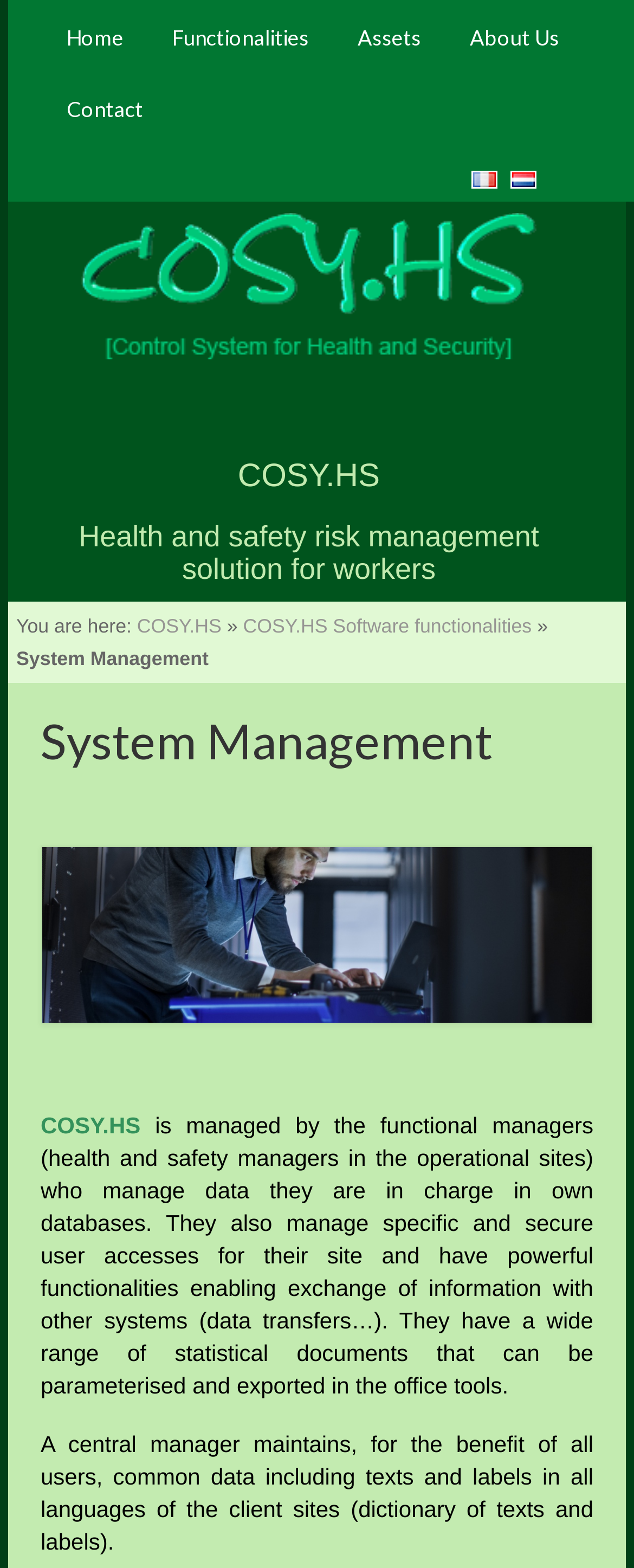Analyze and describe the webpage in a detailed narrative.

The webpage is about a software solution for health and safety risk management, specifically focusing on system management. At the top, there is a navigation menu with five links: "Home", "Functionalities", "Assets", "About Us", and "Contact", evenly spaced across the top of the page. Below the navigation menu, there are two language options, "Français" and "Nederlands", each accompanied by a small flag icon.

On the left side of the page, there is a logo image "COSY.HS" with a width that spans about two-thirds of the page. Next to the logo, there is a brief description of the software solution, stating that it is a health and safety risk management solution for workers.

Below the logo and description, there is a breadcrumb trail indicating the current page location, with links to "COSY.HS" and "COSY.HS Software functionalities". The main content of the page is headed by a title "System Management", which is followed by a brief introduction to the system management functionality.

The introduction explains that the system is managed by functional managers who are responsible for managing data and user accesses for their site. They can also exchange information with other systems and have access to customizable and exportable statistical documents. Additionally, a central manager maintains common data, including texts and labels in all languages, for the benefit of all users.

There are several images on the page, including the logo, language flag icons, and an image associated with the "System Management" title. The overall layout is organized, with clear headings and concise text, making it easy to navigate and understand the content.